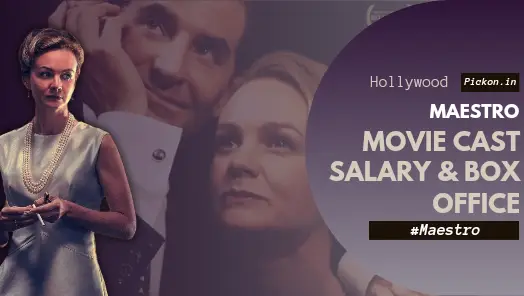Use the information in the screenshot to answer the question comprehensively: What is the focus of the text on the right side of the image?

The bold text on the right side of the image reads 'MAESTRO MOVIE CAST SALARY & BOX OFFICE', indicating a focus on the financial aspects of the film's cast compensation.